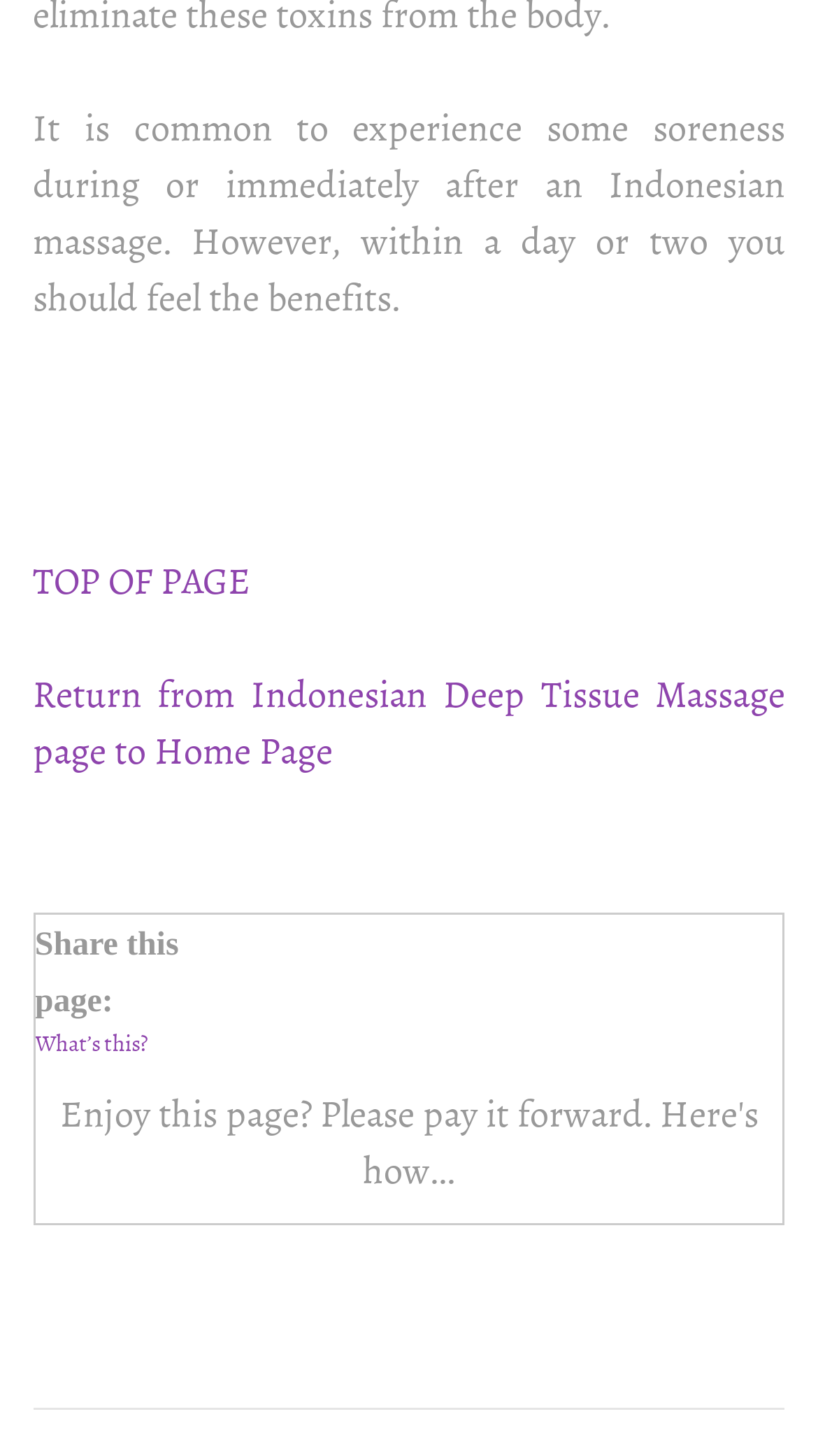How many table cells are present in the LayoutTable?
Look at the image and respond with a one-word or short phrase answer.

2